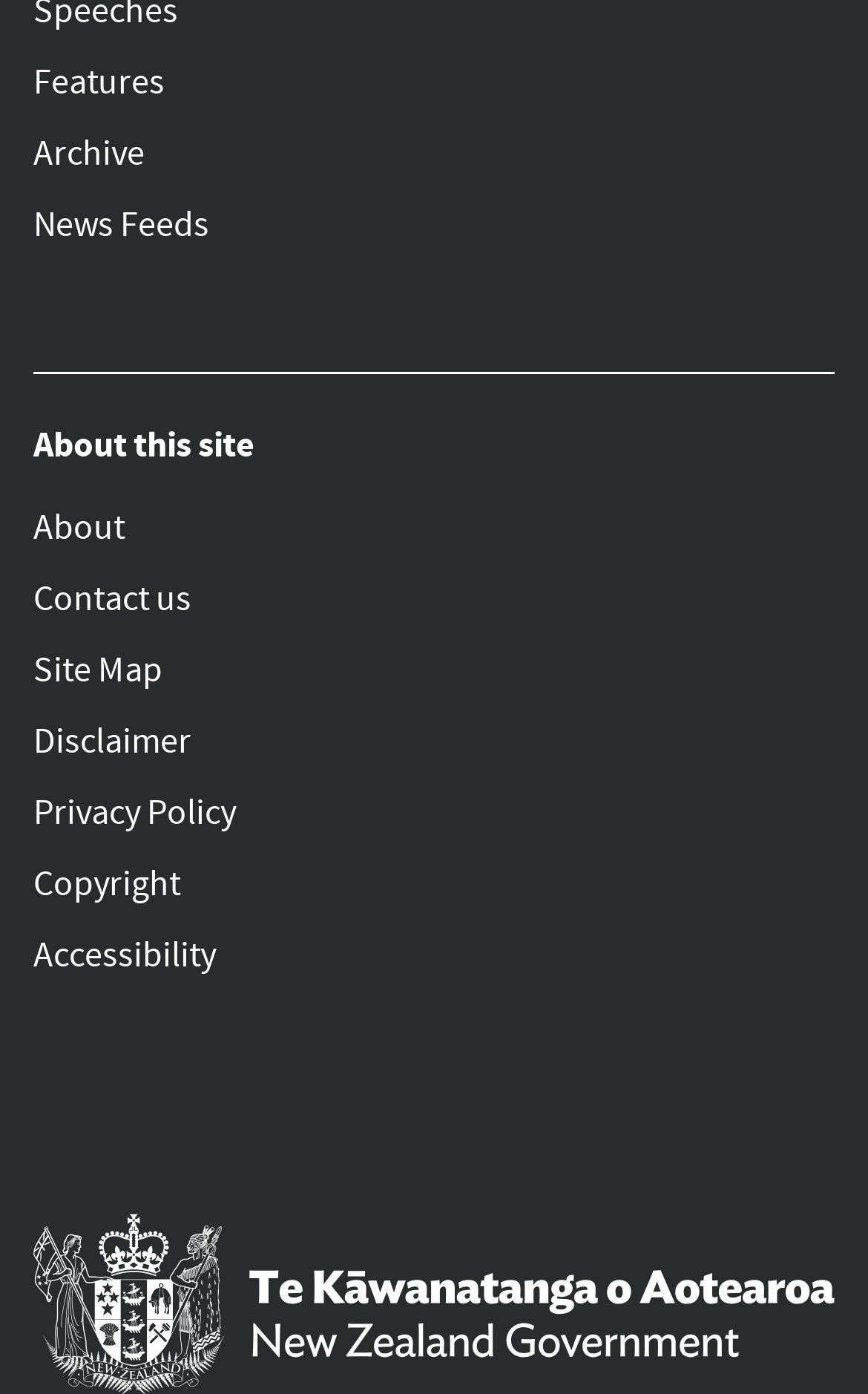Please give a one-word or short phrase response to the following question: 
What is the second link on the top navigation bar?

Archive